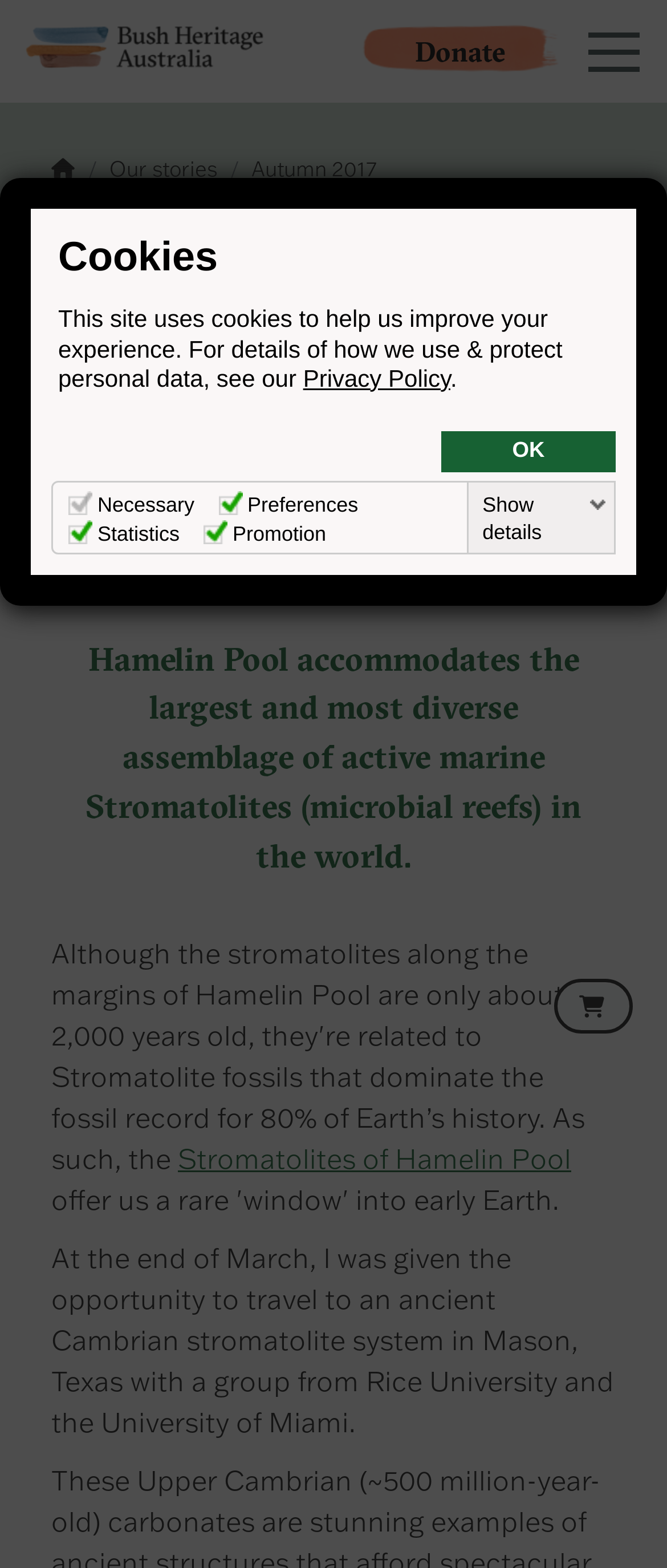Extract the bounding box of the UI element described as: "Meet the Firm".

None